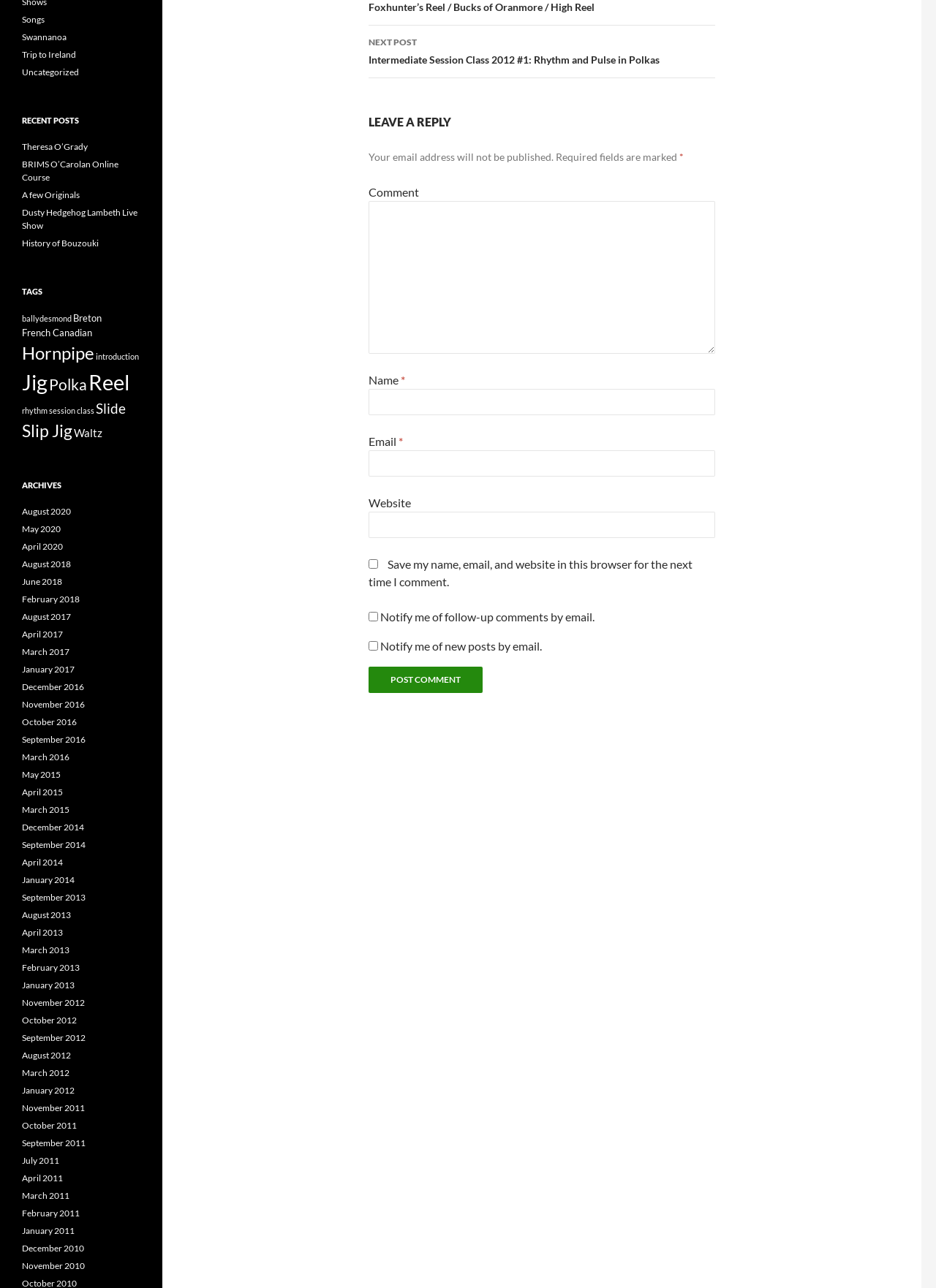Based on the element description: "Polka", identify the UI element and provide its bounding box coordinates. Use four float numbers between 0 and 1, [left, top, right, bottom].

[0.052, 0.291, 0.093, 0.305]